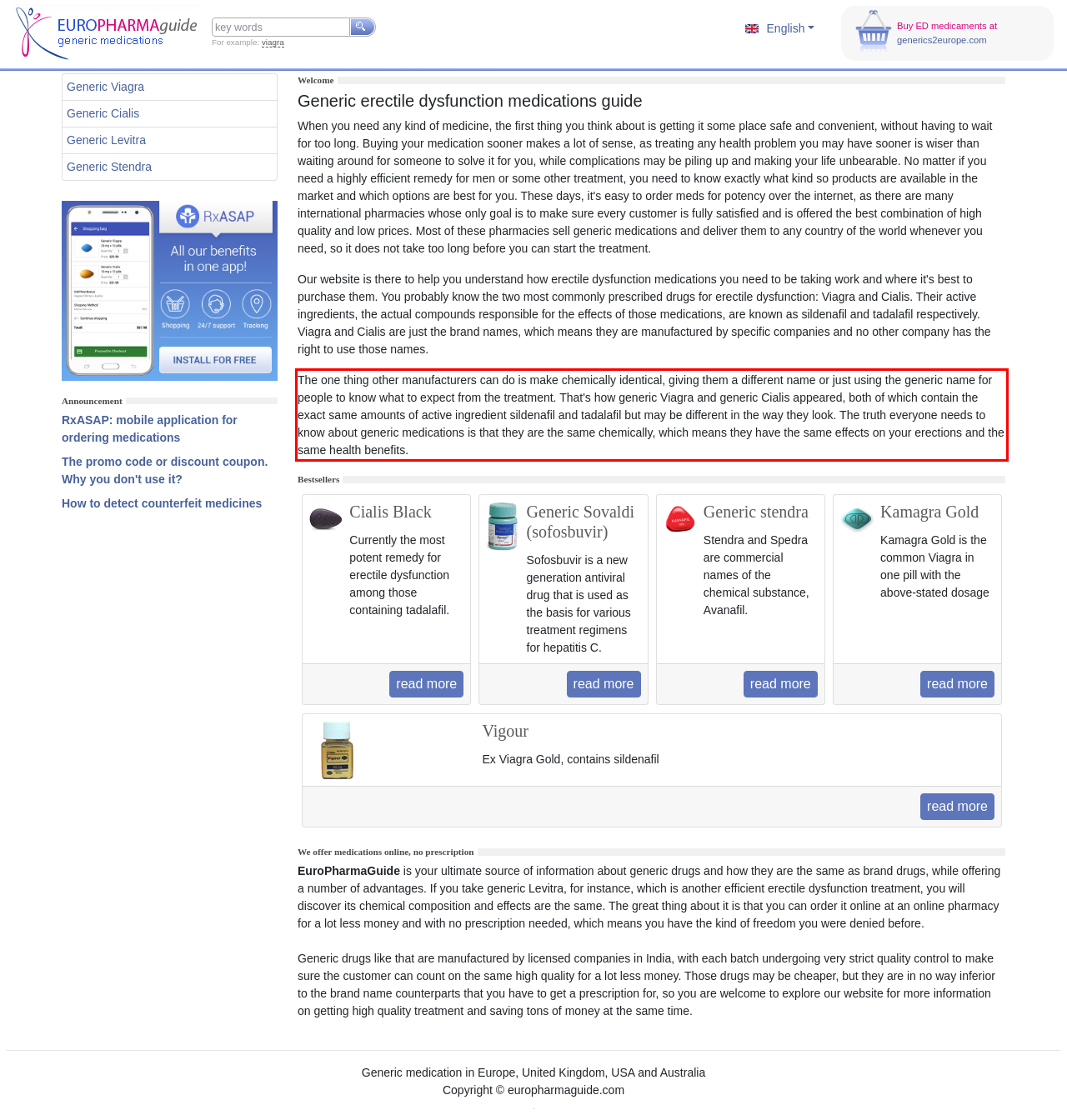Using the provided screenshot of a webpage, recognize the text inside the red rectangle bounding box by performing OCR.

The one thing other manufacturers can do is make chemically identical, giving them a different name or just using the generic name for people to know what to expect from the treatment. That's how generic Viagra and generic Cialis appeared, both of which contain the exact same amounts of active ingredient sildenafil and tadalafil but may be different in the way they look. The truth everyone needs to know about generic medications is that they are the same chemically, which means they have the same effects on your erections and the same health benefits.